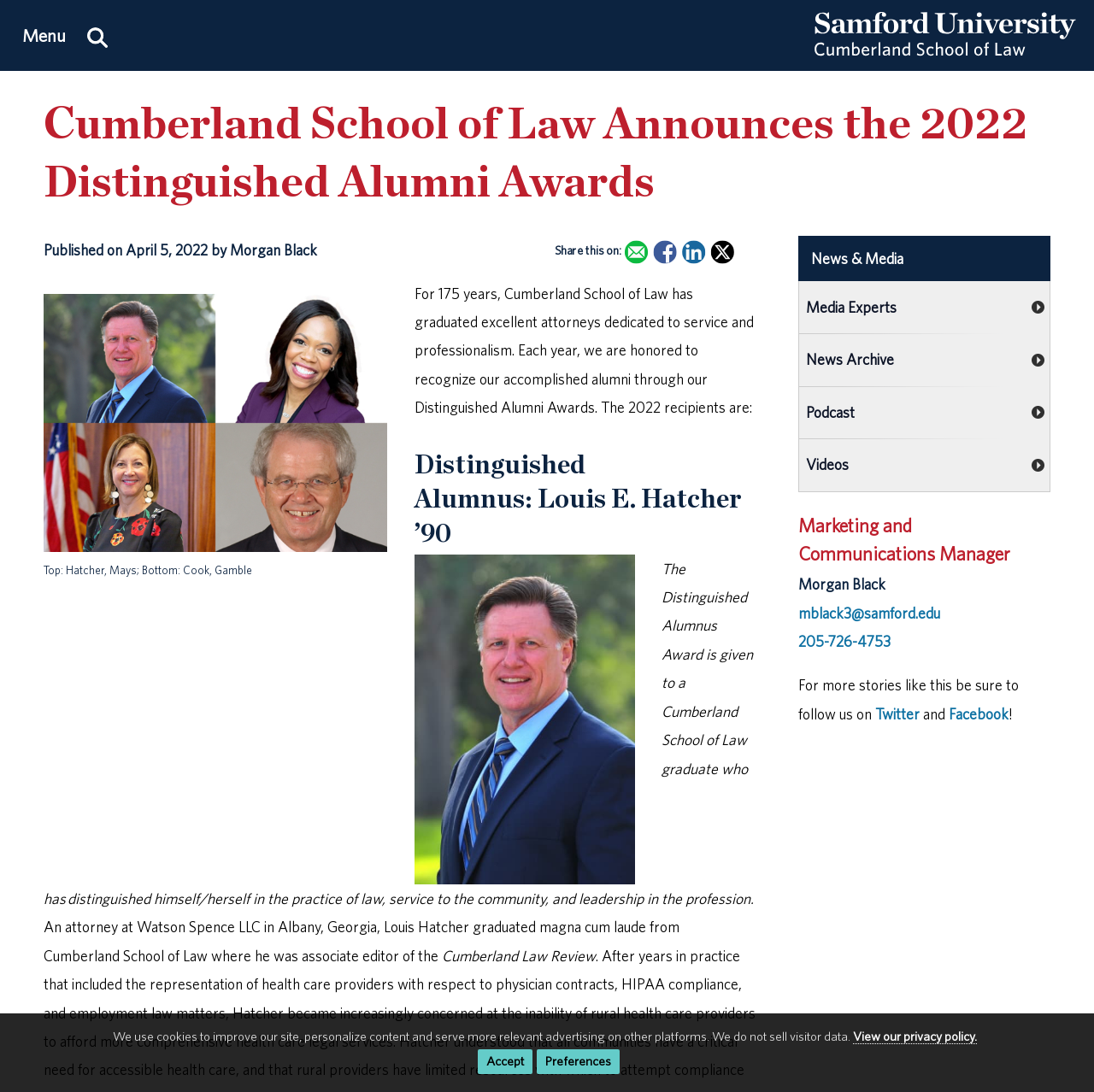Please provide the bounding box coordinates in the format (top-left x, top-left y, bottom-right x, bottom-right y). Remember, all values are floating point numbers between 0 and 1. What is the bounding box coordinate of the region described as: View our privacy policy.

[0.78, 0.942, 0.893, 0.957]